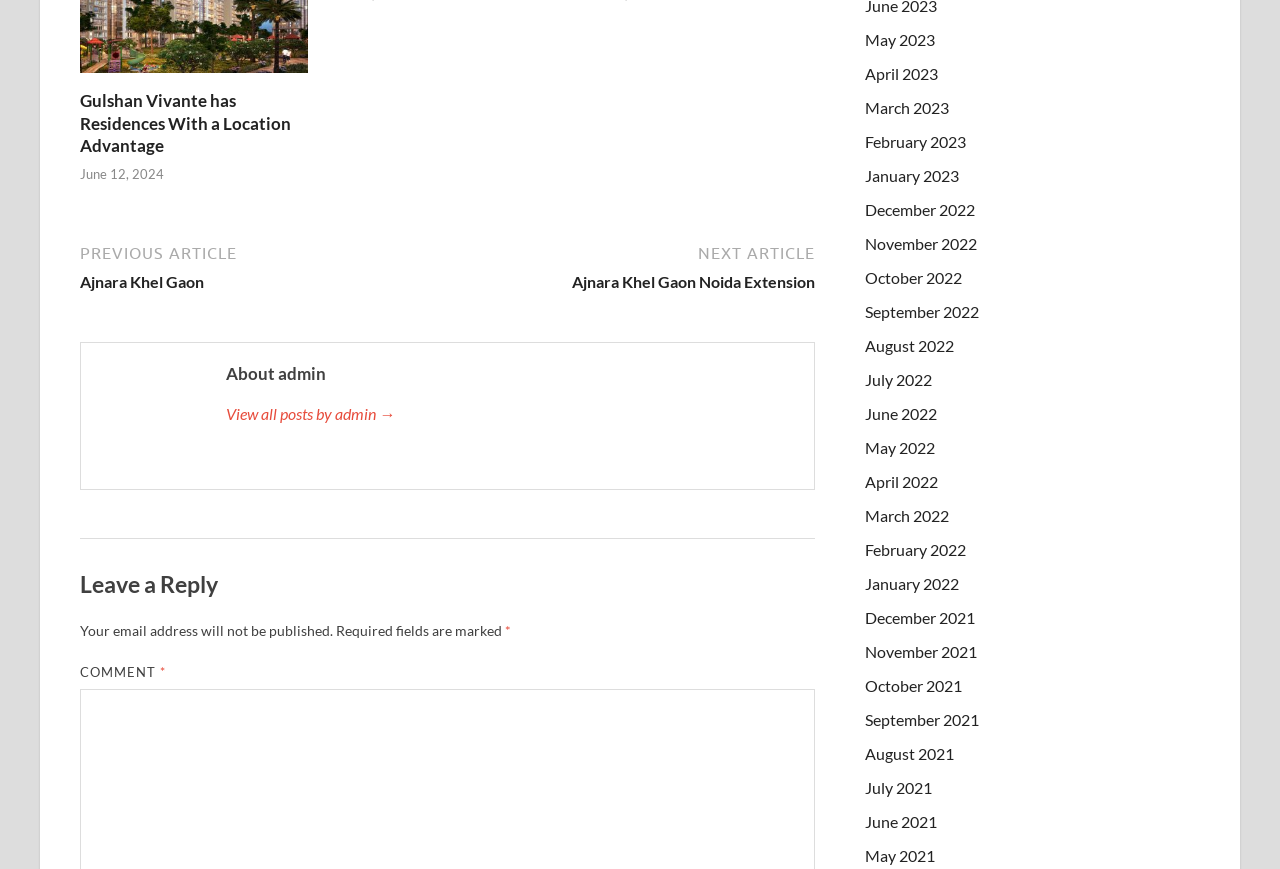Find the UI element described as: "May 2022" and predict its bounding box coordinates. Ensure the coordinates are four float numbers between 0 and 1, [left, top, right, bottom].

[0.676, 0.504, 0.731, 0.526]